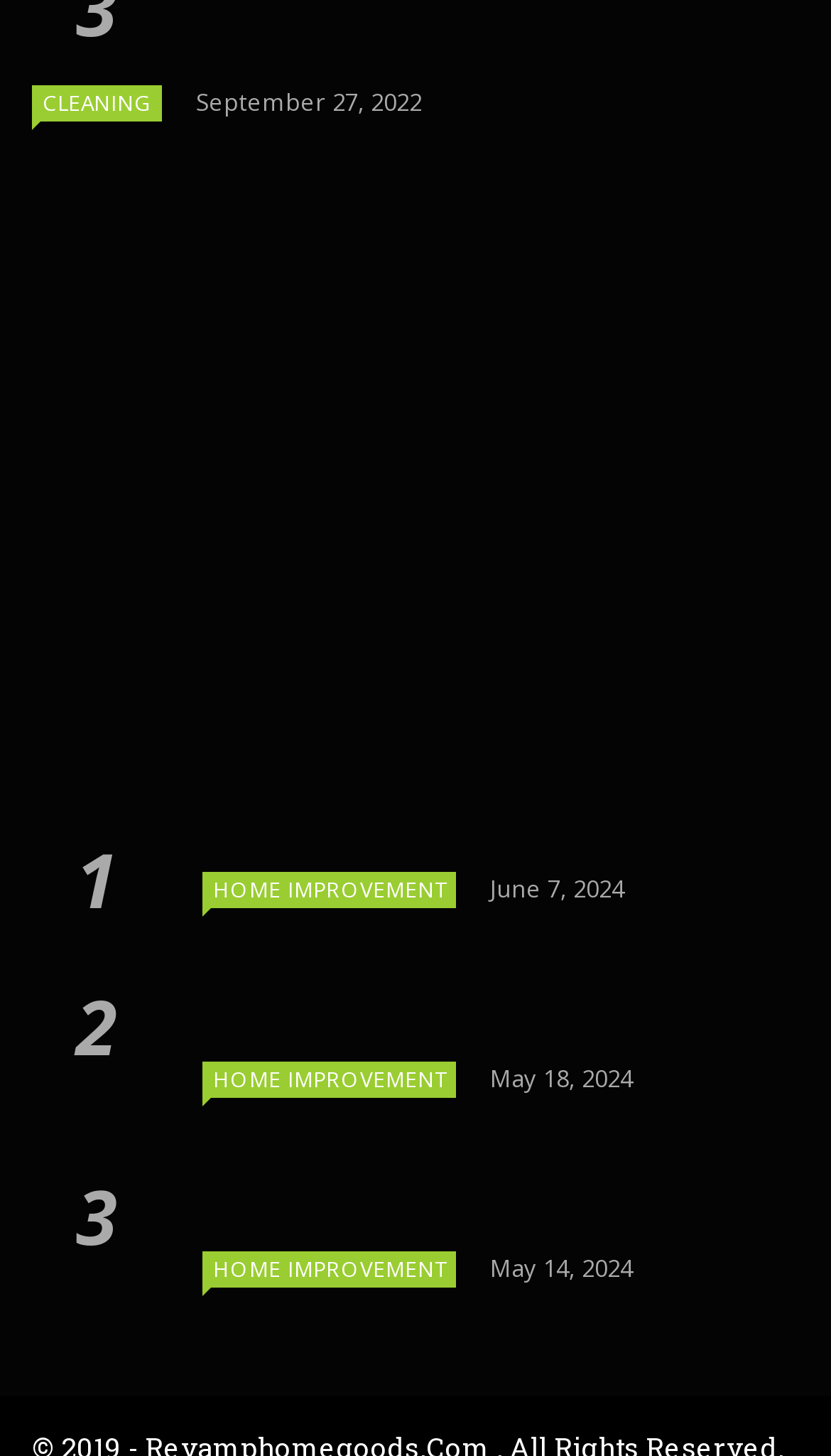Provide the bounding box coordinates for the UI element described in this sentence: "Discount Paints for Every Project". The coordinates should be four float values between 0 and 1, i.e., [left, top, right, bottom].

[0.244, 0.559, 0.885, 0.588]